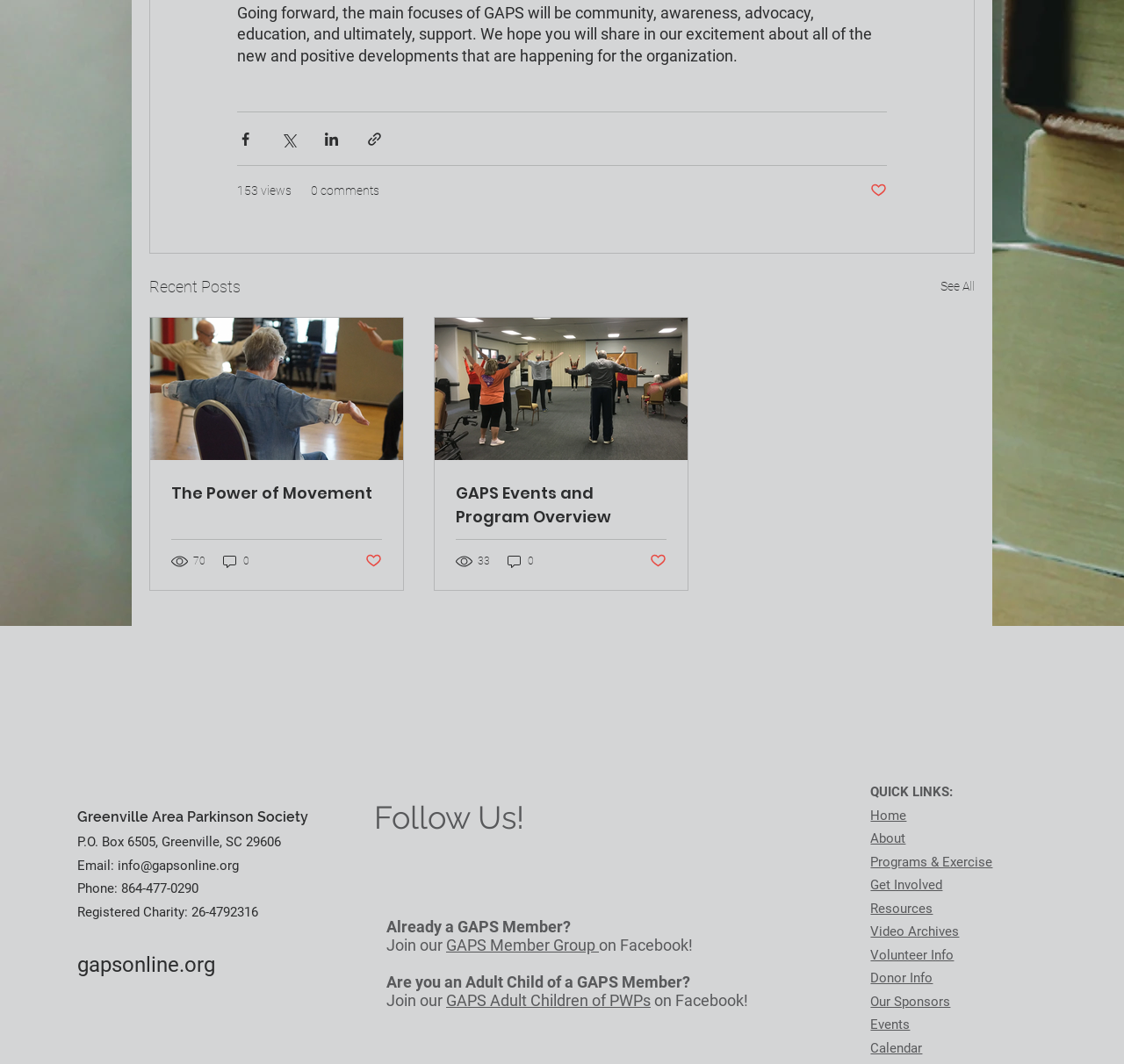What is the email address of the organization?
Please answer the question with a single word or phrase, referencing the image.

info@gapsonline.org